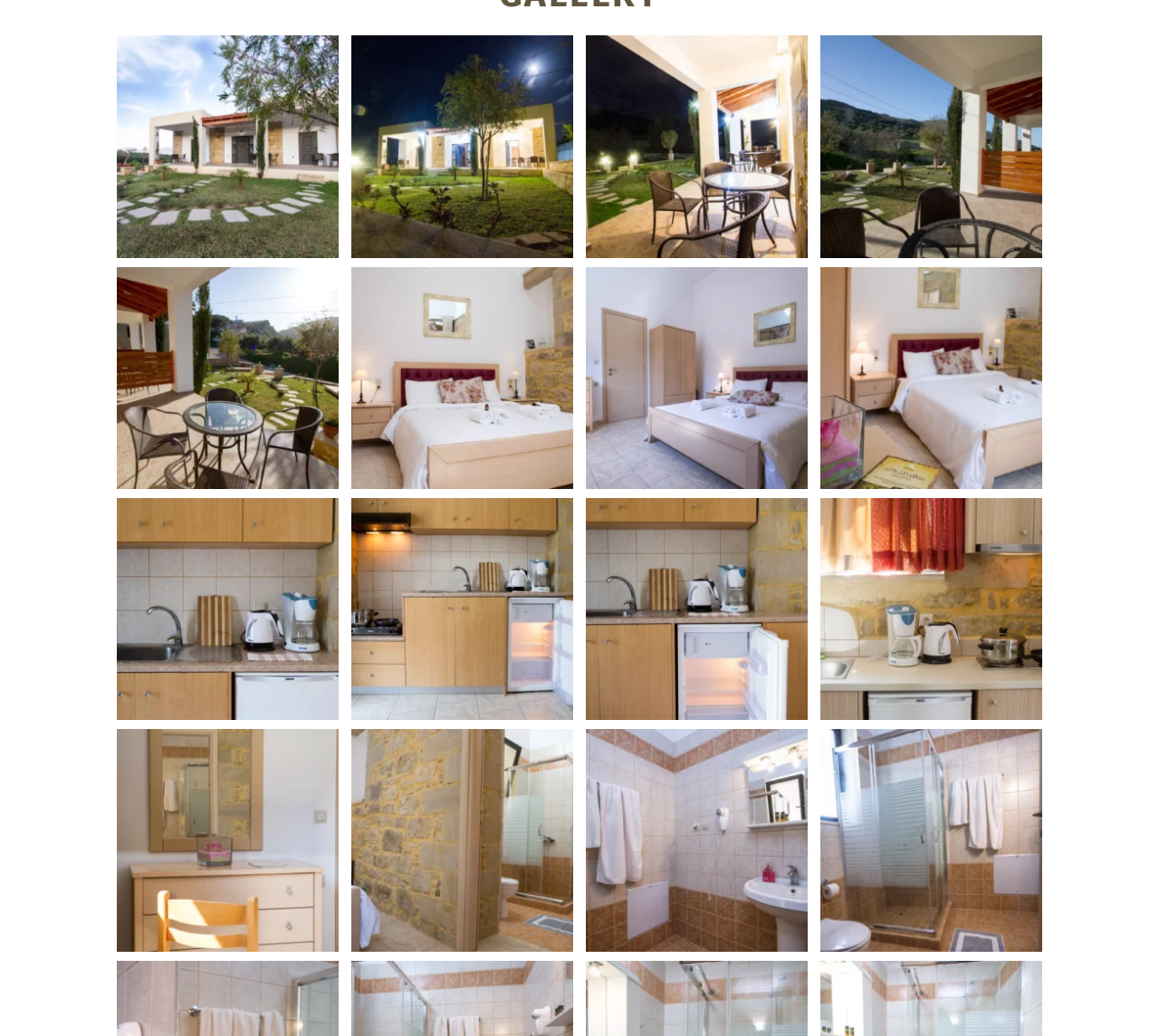What is the vertical position of the first image gallery?
Respond to the question with a well-detailed and thorough answer.

I compared the y1 and y2 coordinates of the first image gallery's bounding box [0.097, 0.03, 0.296, 0.253] with the others, and it has the smallest y1 value, indicating it is at the top of the page.